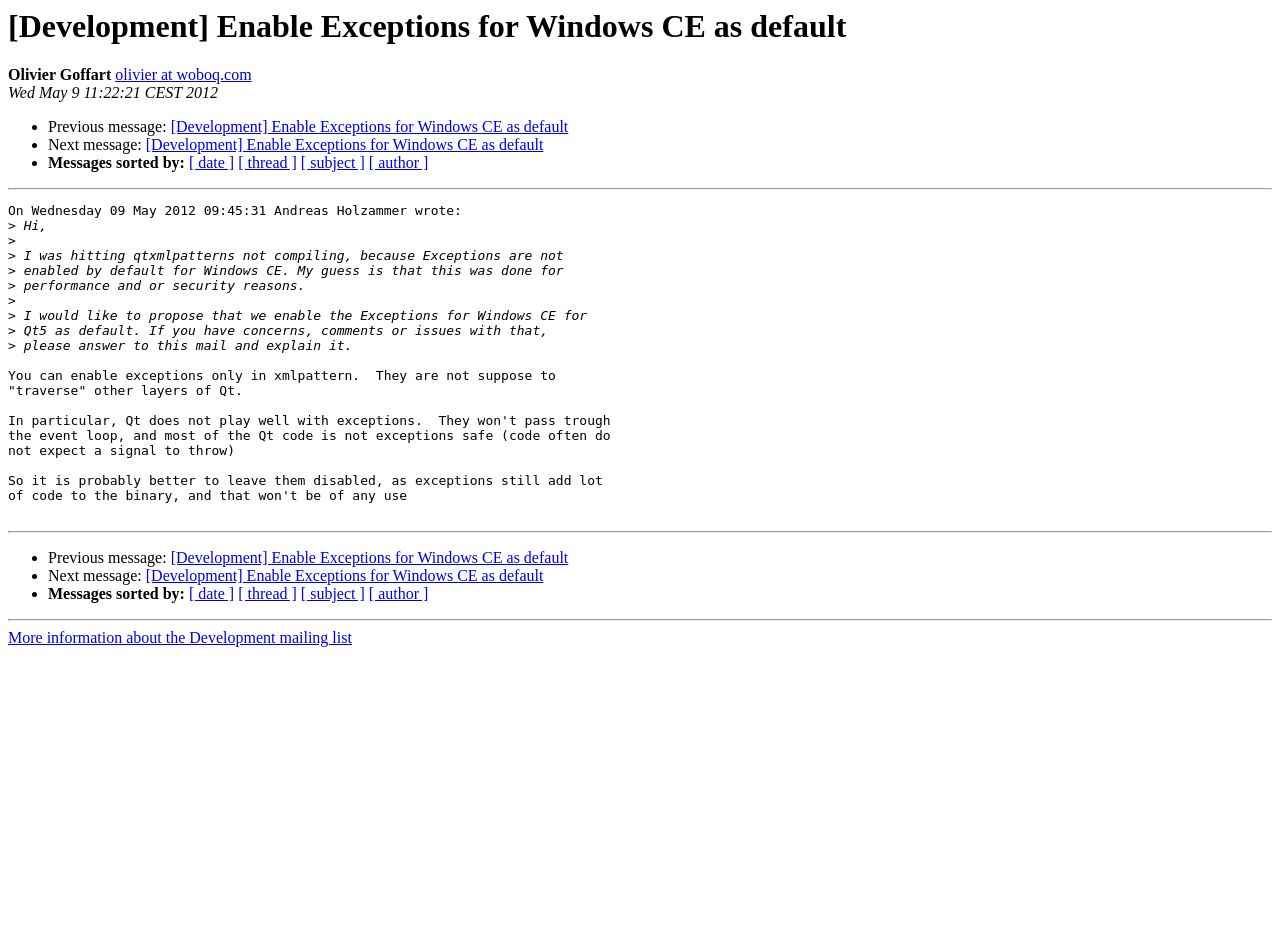Extract the main heading from the webpage content.

[Development] Enable Exceptions for Windows CE as default